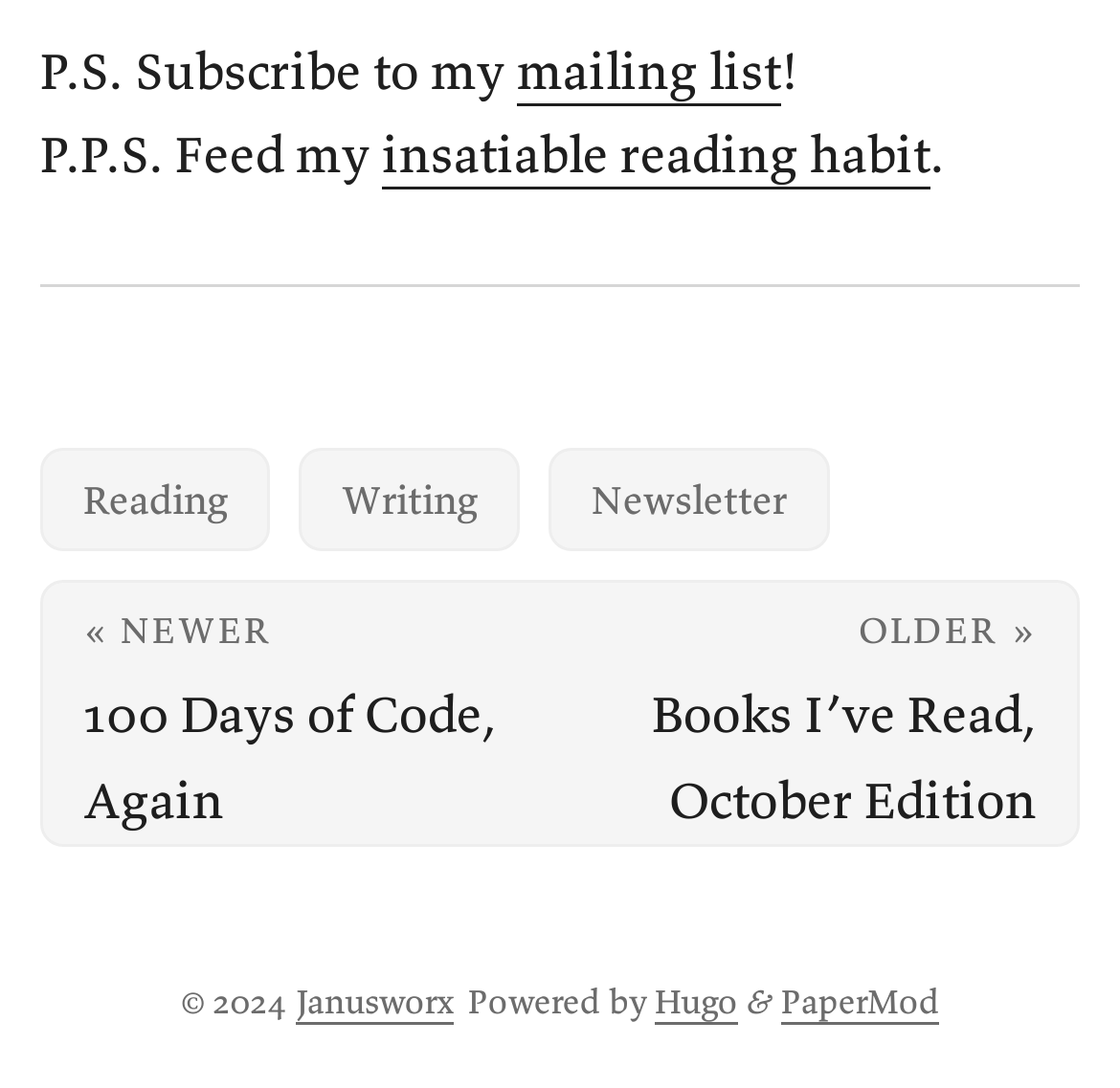What are the three main categories in the footer?
Using the information from the image, provide a comprehensive answer to the question.

The footer section contains three main categories, which are 'Reading', 'Writing', and 'Newsletter', each represented by a link.